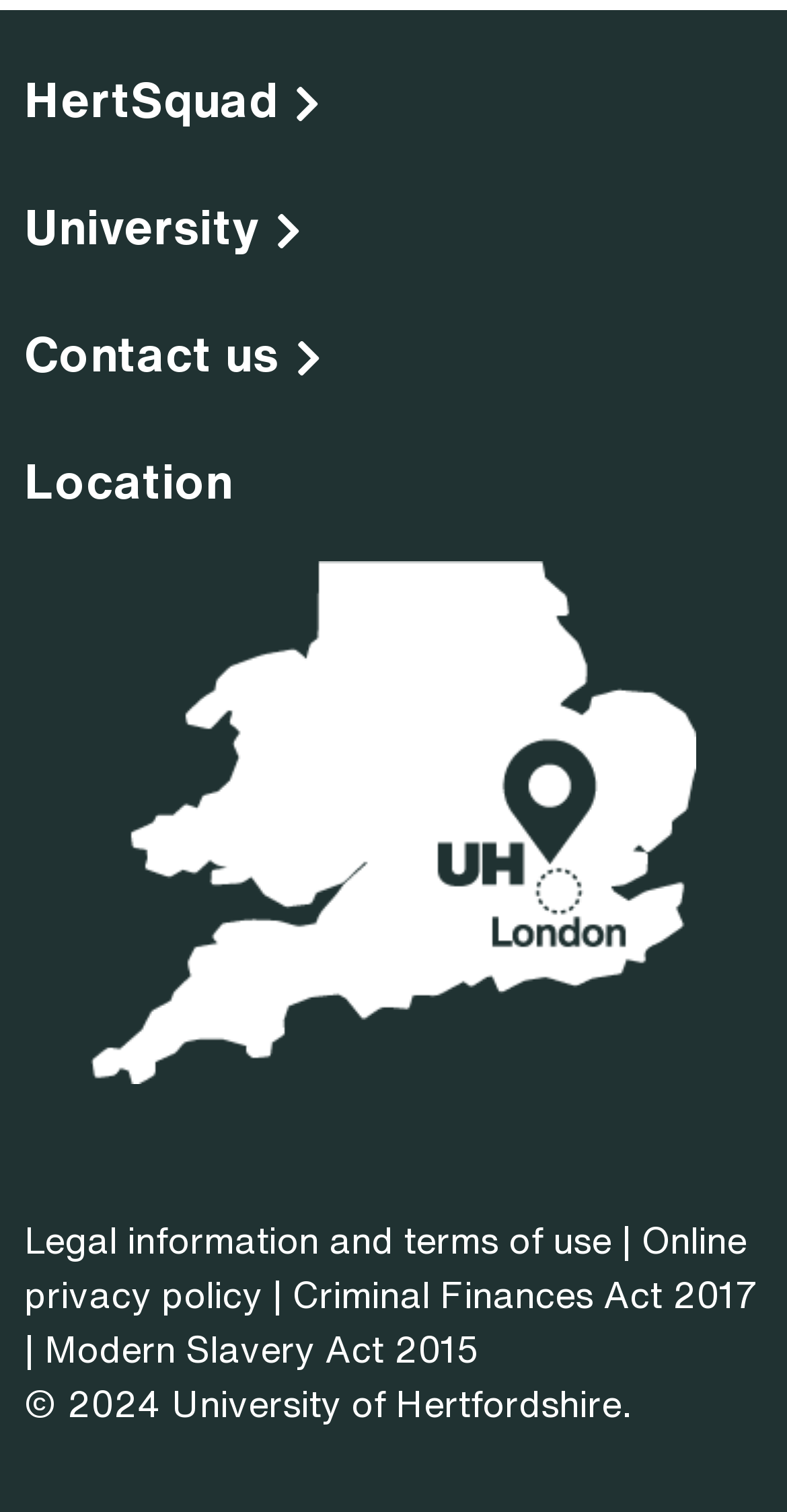How many links are there at the bottom of the webpage?
Refer to the screenshot and answer in one word or phrase.

4